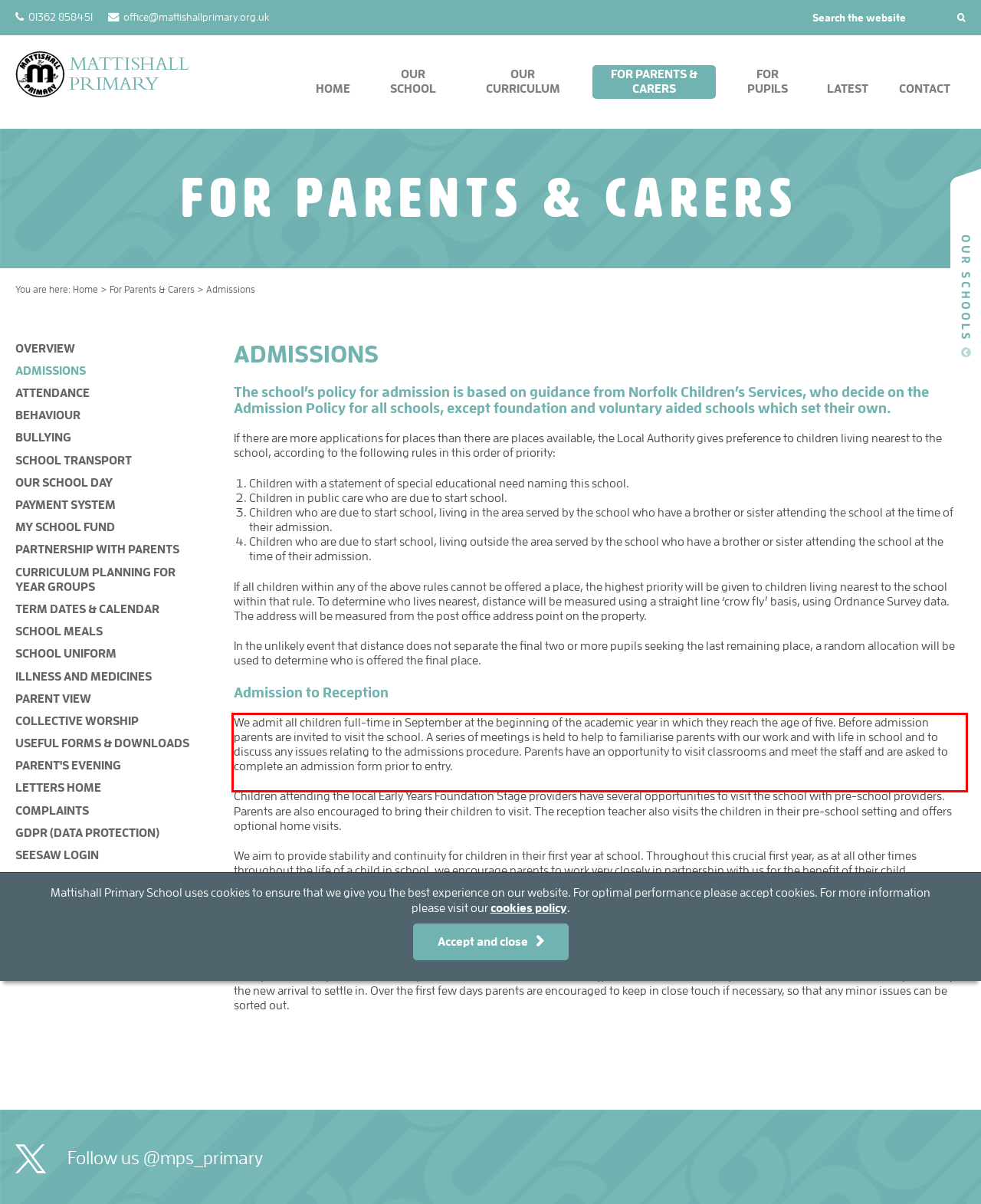Look at the webpage screenshot and recognize the text inside the red bounding box.

We admit all children full-time in September at the beginning of the academic year in which they reach the age of five. Before admission parents are invited to visit the school. A series of meetings is held to help to familiarise parents with our work and with life in school and to discuss any issues relating to the admissions procedure. Parents have an opportunity to visit classrooms and meet the staff and are asked to complete an admission form prior to entry.